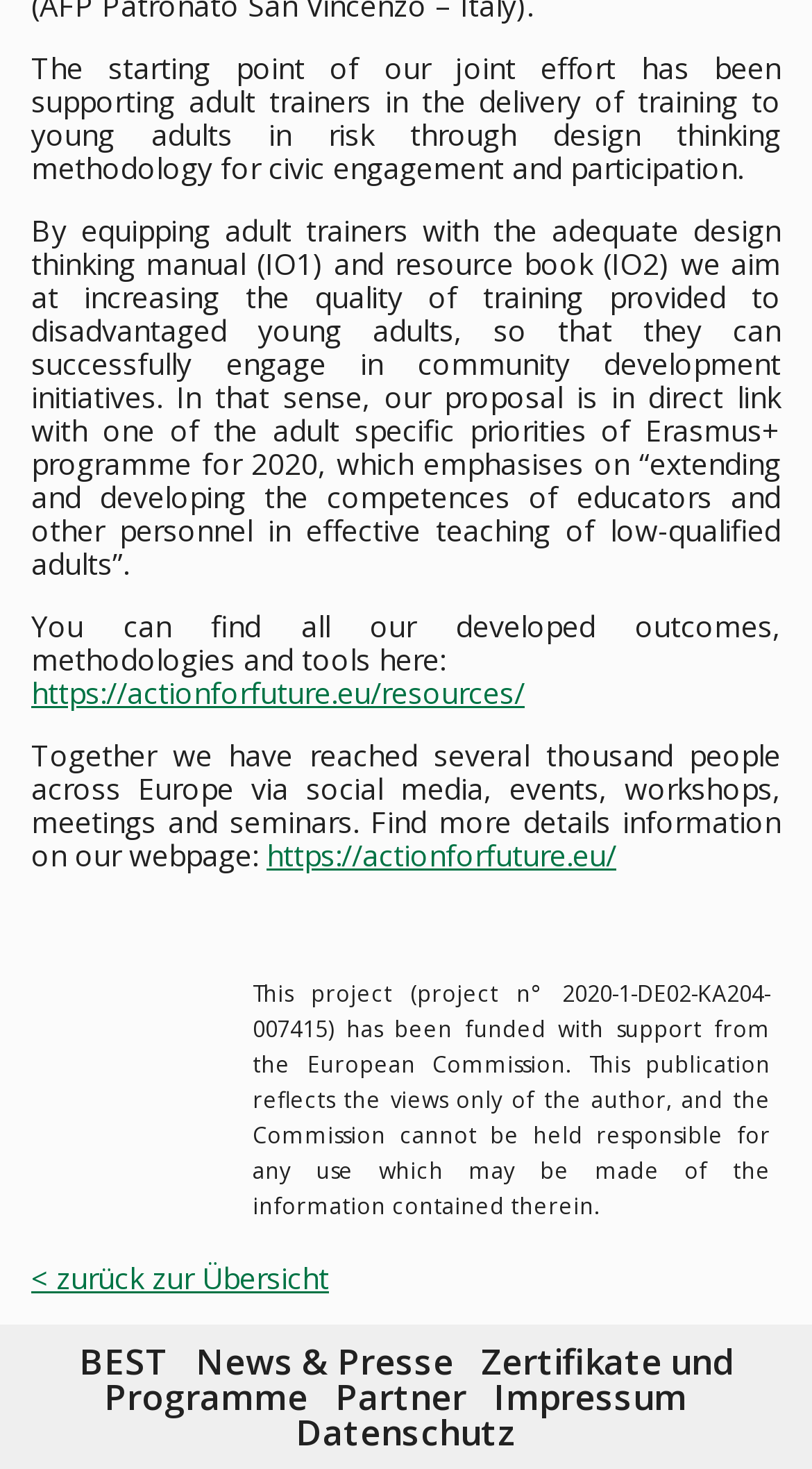Find the bounding box coordinates for the area you need to click to carry out the instruction: "view news and press". The coordinates should be four float numbers between 0 and 1, indicated as [left, top, right, bottom].

[0.241, 0.91, 0.559, 0.942]